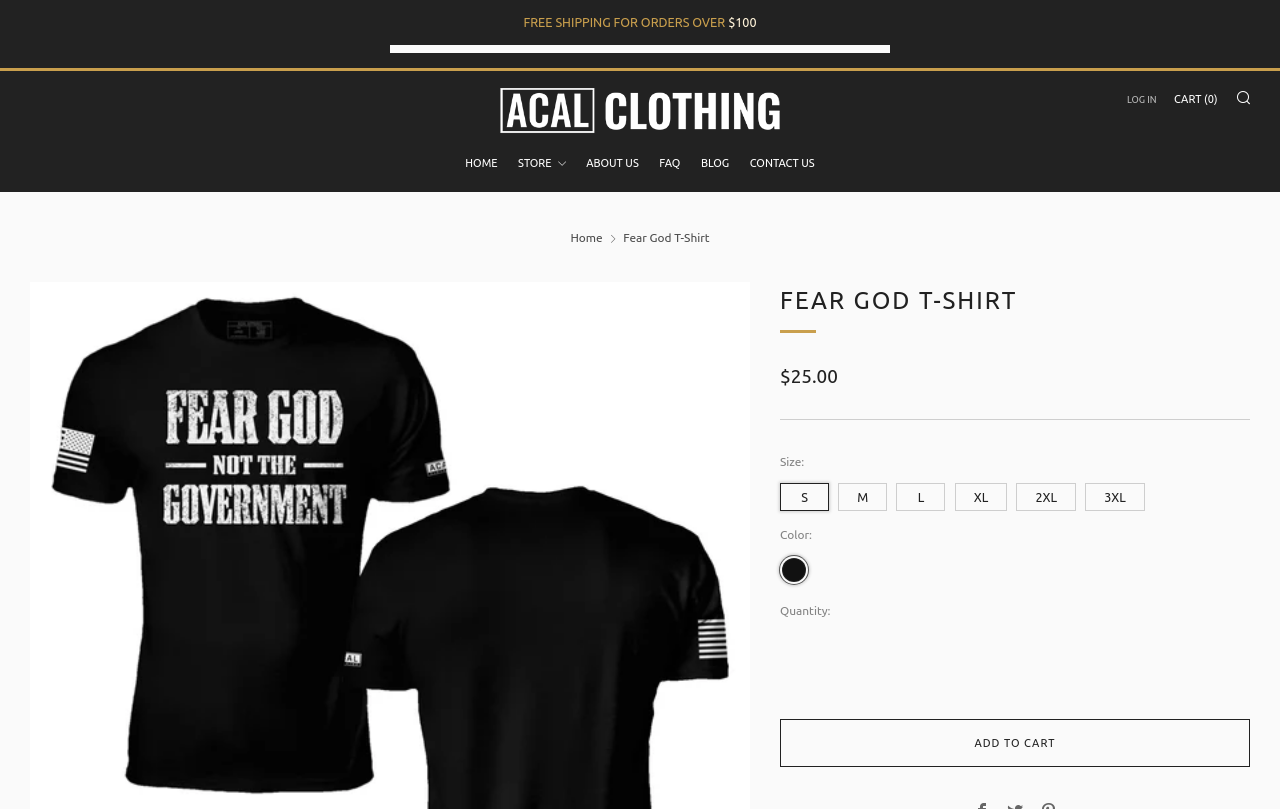Using the given description, provide the bounding box coordinates formatted as (top-left x, top-left y, bottom-right x, bottom-right y), with all values being floating point numbers between 0 and 1. Description: Add to cart

[0.609, 0.888, 0.977, 0.948]